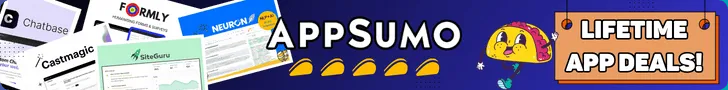Provide a comprehensive description of the image.

The image presents a vibrant banner for AppSumo, promoting "Lifetime App Deals!" It features an engaging design, with a colorful background accented by playful graphics, including various app logos and cheerful icons. At the forefront, the large, bold text "APPSUMO" captures attention, while a yellow taco character adds a fun element, emphasizing the excitement of finding great deals. This banner effectively conveys the offers available on AppSumo, making it appealing to those looking for valuable app subscriptions and tools to enhance their productivity and creativity.